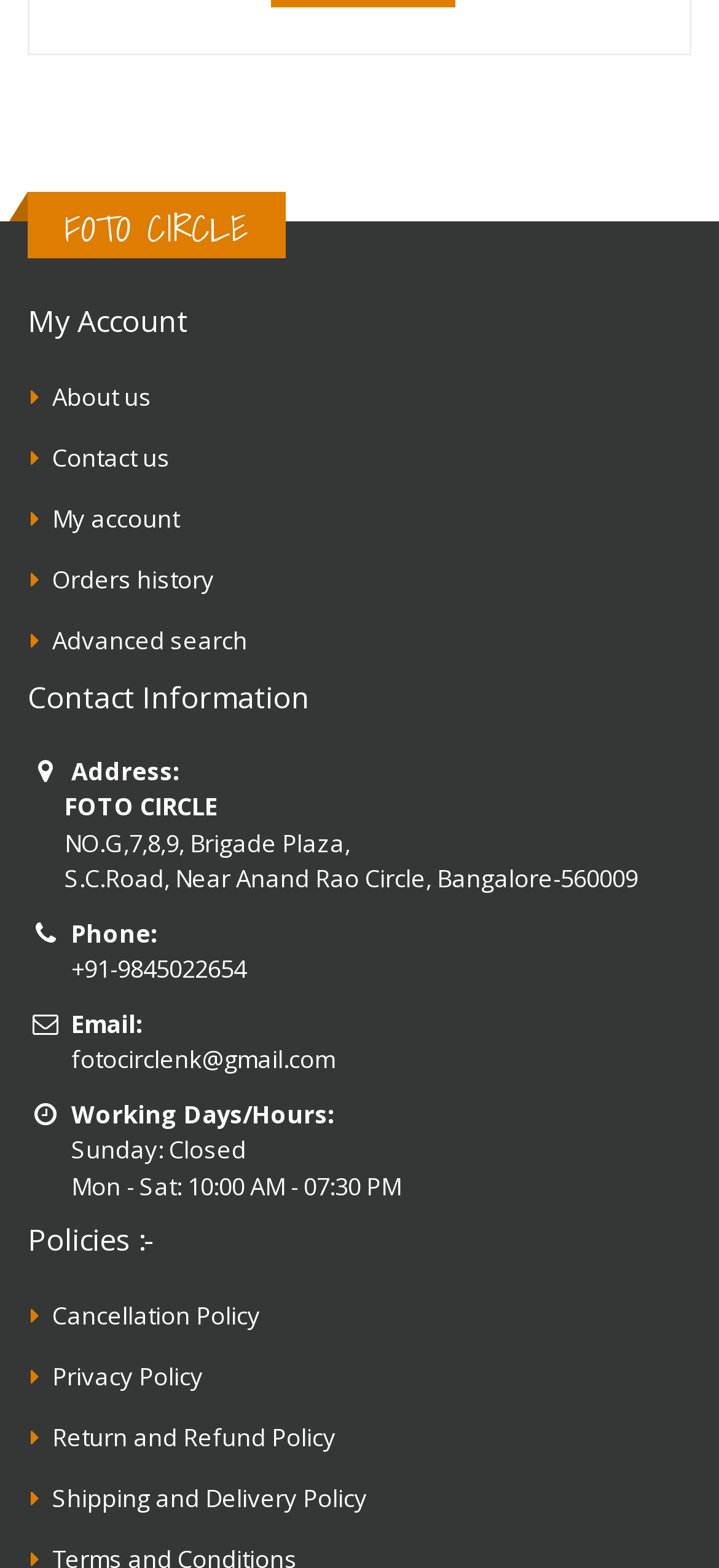Given the description: "My account", determine the bounding box coordinates of the UI element. The coordinates should be formatted as four float numbers between 0 and 1, [left, top, right, bottom].

[0.072, 0.32, 0.249, 0.342]